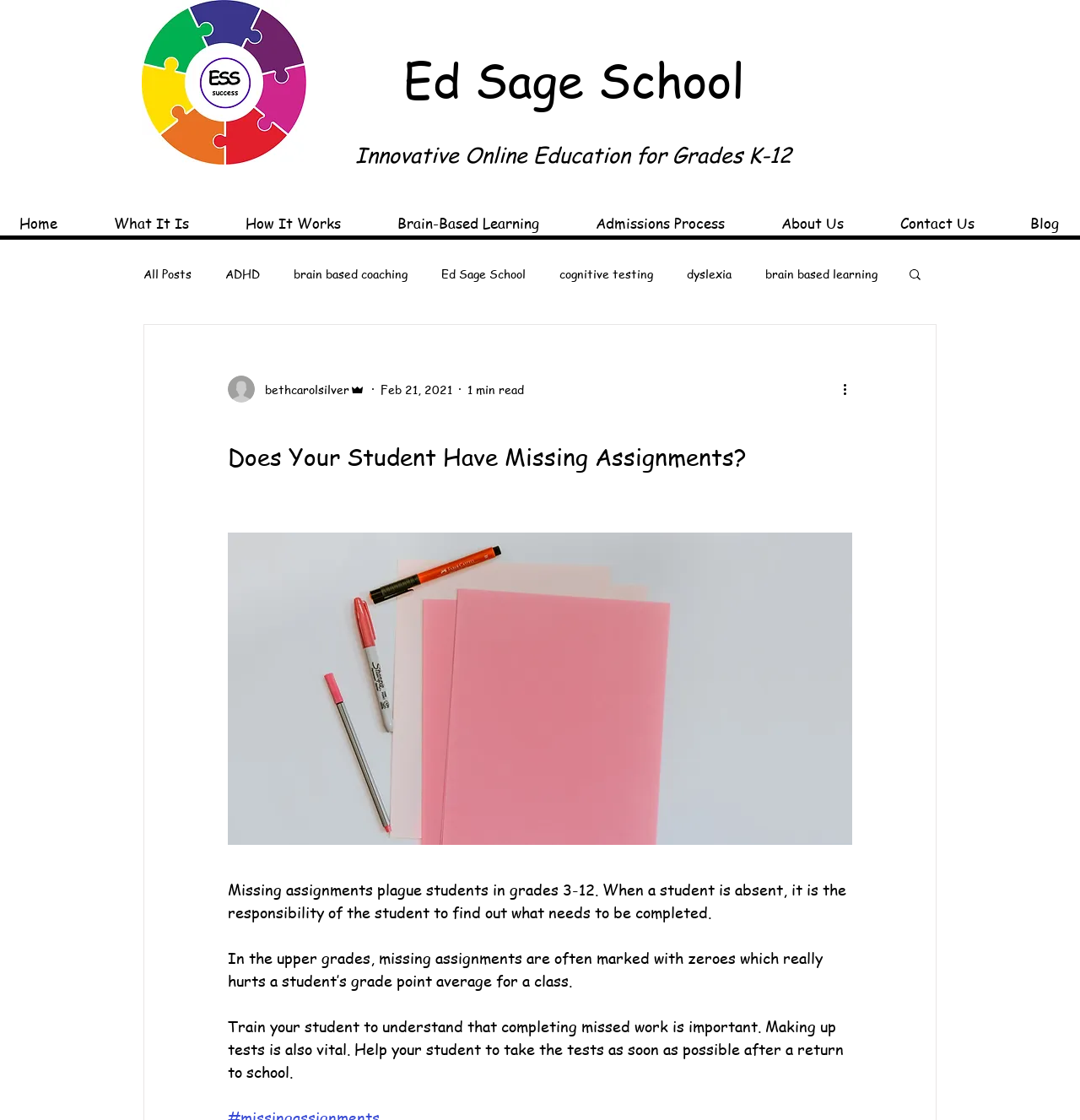Respond with a single word or phrase to the following question:
What is the author of the blog post?

Beth Carol Silver